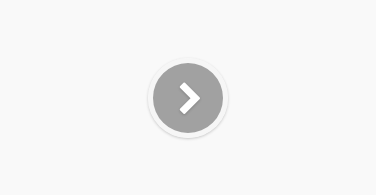Give an in-depth summary of the scene depicted in the image.

The image features a prominent arrow symbol enclosed within a circular button, indicating a forward or 'next' action. This design is often used to suggest progression or navigation to subsequent content. Positioned towards the right of the webpage, it likely serves as an interactive element, guiding users to explore related articles or posts, specifically pertaining to moving or living in various cities, as suggested by the nearby links and headings on the page. The overall aesthetic is minimalistic, with a muted color palette, reinforcing a clean and user-friendly interface.